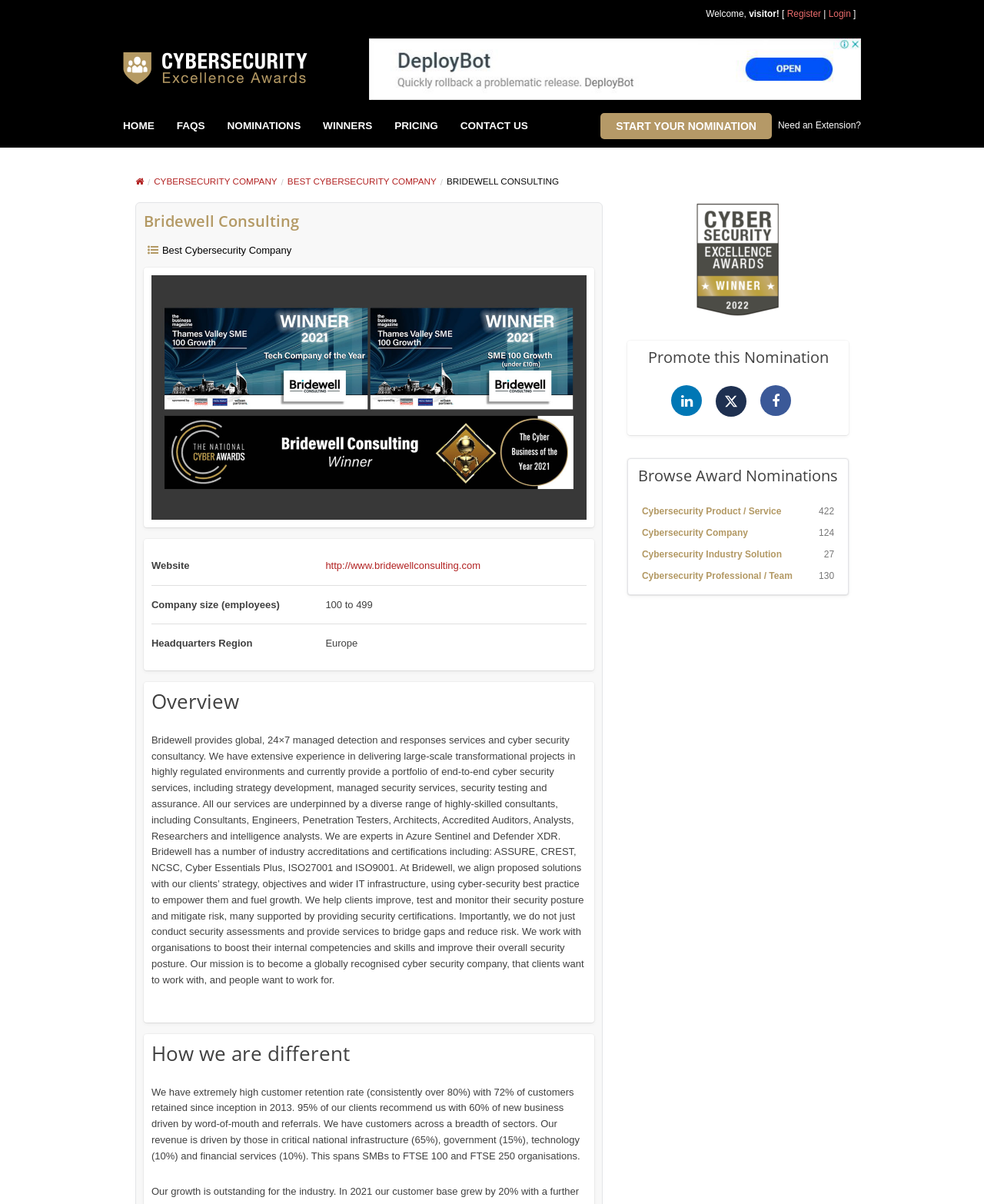Summarize the contents and layout of the webpage in detail.

The webpage is about Bridewell Consulting, a cybersecurity company that provides global managed detection and response services, as well as cybersecurity consultancy. At the top of the page, there is a logo and a navigation menu with links to different sections of the website, including "HOME", "FAQS", "NOMINATIONS", "WINNERS", "PRICING", and "CONTACT US".

Below the navigation menu, there is a prominent call-to-action button "START YOUR NOMINATION" and a link to "Need an Extension?". On the left side of the page, there is a breadcrumbs navigation menu that shows the current location within the website.

The main content of the page is divided into several sections. The first section is an overview of Bridewell Consulting, which provides a brief description of the company's services and expertise. This section includes a table with information about the company, such as its website, company size, and headquarters region.

The next section is about how Bridewell Consulting is different from other cybersecurity companies, highlighting its high customer retention rate, customer recommendations, and diverse client base.

Further down the page, there is a section that allows users to promote a nomination, with links to share on social media platforms. Below this section, there is a heading "Browse Award Nominations" with links to different categories of award nominations, such as "Cybersecurity Product / Service", "Cybersecurity Company", "Cybersecurity Industry Solution", and "Cybersecurity Professional / Team".

Throughout the page, there are several images, including a logo, a banner image, and icons for social media platforms. The layout of the page is organized and easy to navigate, with clear headings and concise text.